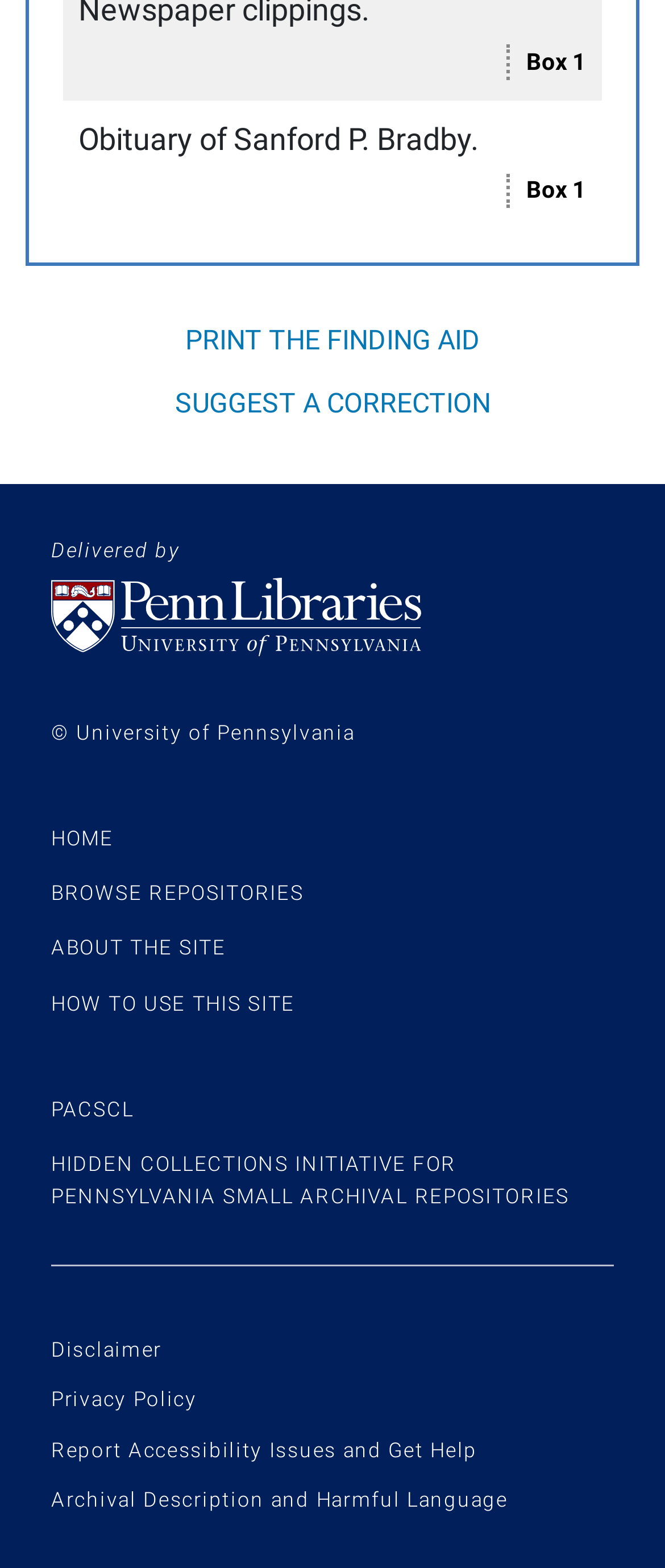What is the copyright information?
Using the image, answer in one word or phrase.

University of Pennsylvania